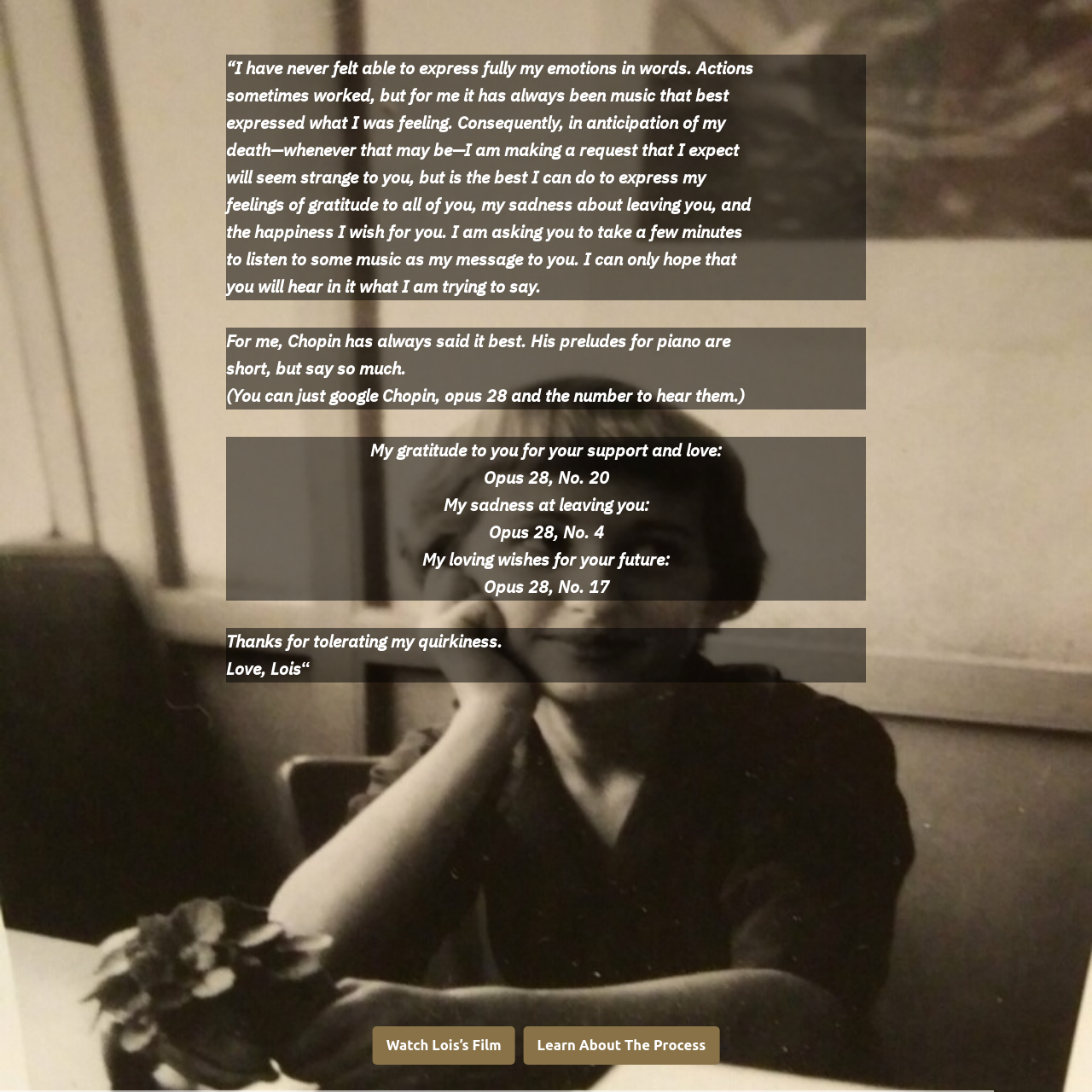Create a detailed description of the webpage's content and layout.

This webpage is Lois's personal page, titled "Desert Memoirs". The main content is an article that takes up most of the page, with a series of paragraphs that appear to be a personal message from Lois. The text is divided into several sections, each with a distinct theme. 

At the top of the page, there is a quote from Lois, which sets the tone for the rest of the message. The text then flows into a series of paragraphs where Lois expresses her gratitude to her loved ones, her sadness about leaving them, and her wishes for their future. Throughout these paragraphs, Lois mentions her love for music, particularly Chopin's preludes, which she believes convey her emotions best.

Below the main text, there are three links, each with a specific title: "Opus 28, No. 20", "Opus 28, No. 4", and "Opus 28, No. 17". These links are likely related to the music Lois mentioned earlier. 

Further down, there is a section where Lois thanks her loved ones for tolerating her quirkiness, followed by a closing message of love from Lois. The page ends with two links, "Watch Lois's Film" and "Learn About The Process", which may provide additional context or information about Lois's story.